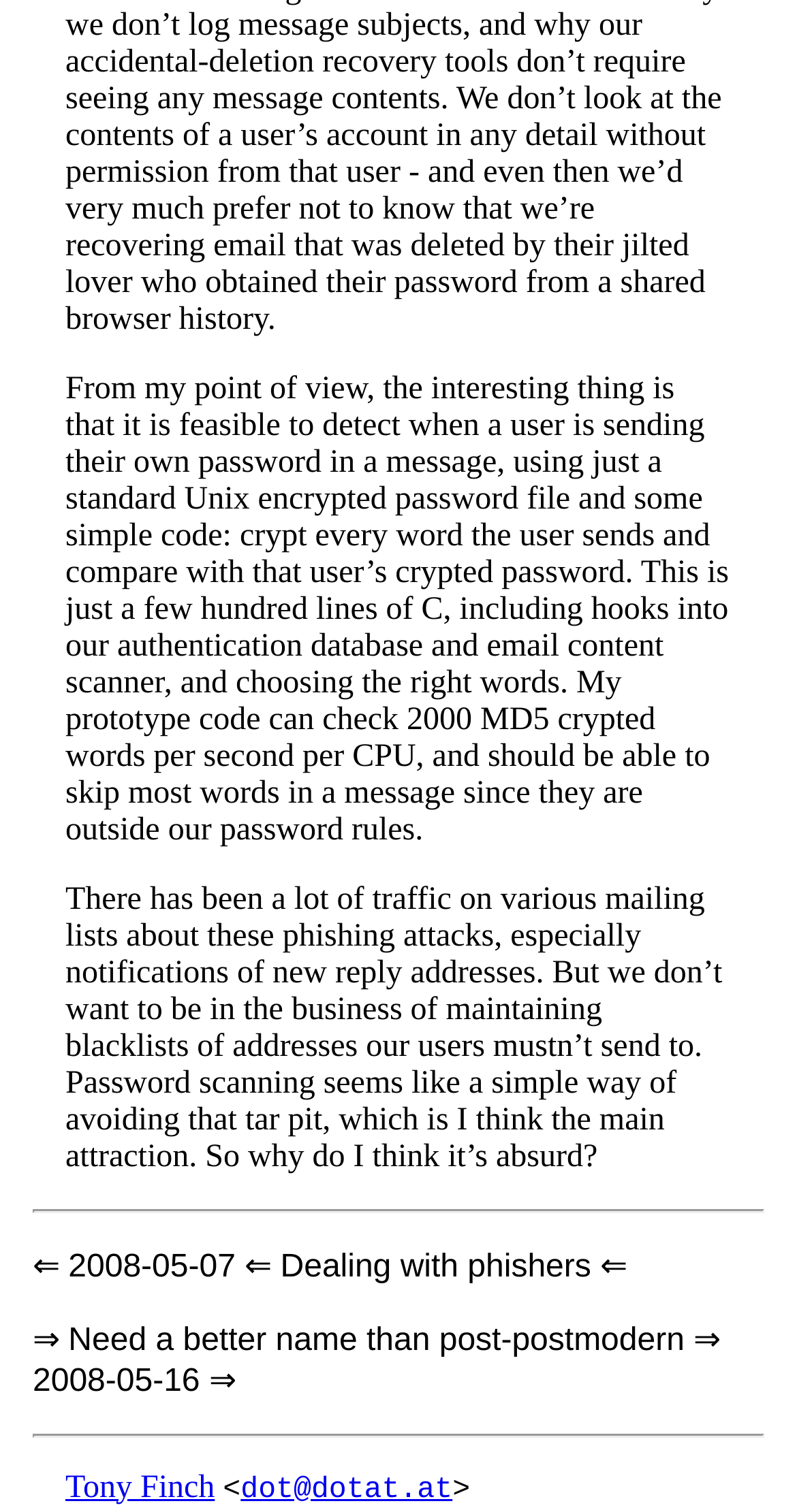Provide a short, one-word or phrase answer to the question below:
What is the purpose of password scanning?

avoiding blacklists